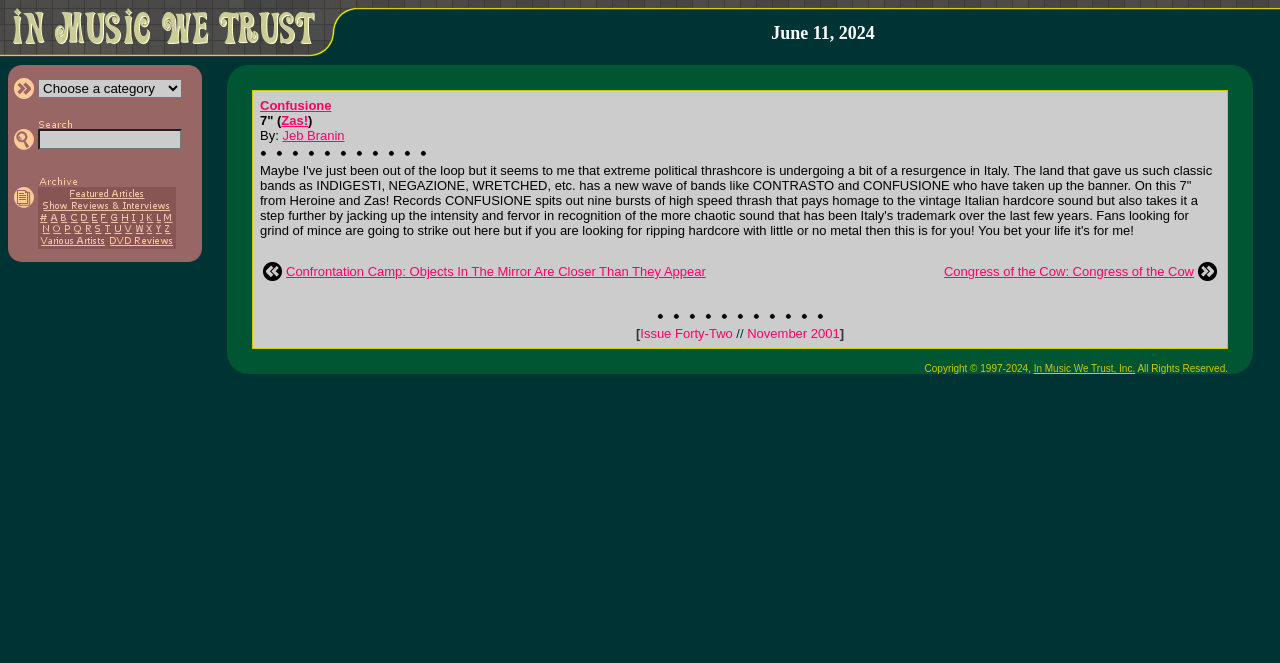What is the name of the record label mentioned in the article?
Based on the visual details in the image, please answer the question thoroughly.

I found the answer by reading the content of the article, which mentions 'Heroine and Zas! Records' as the record label that released the album.